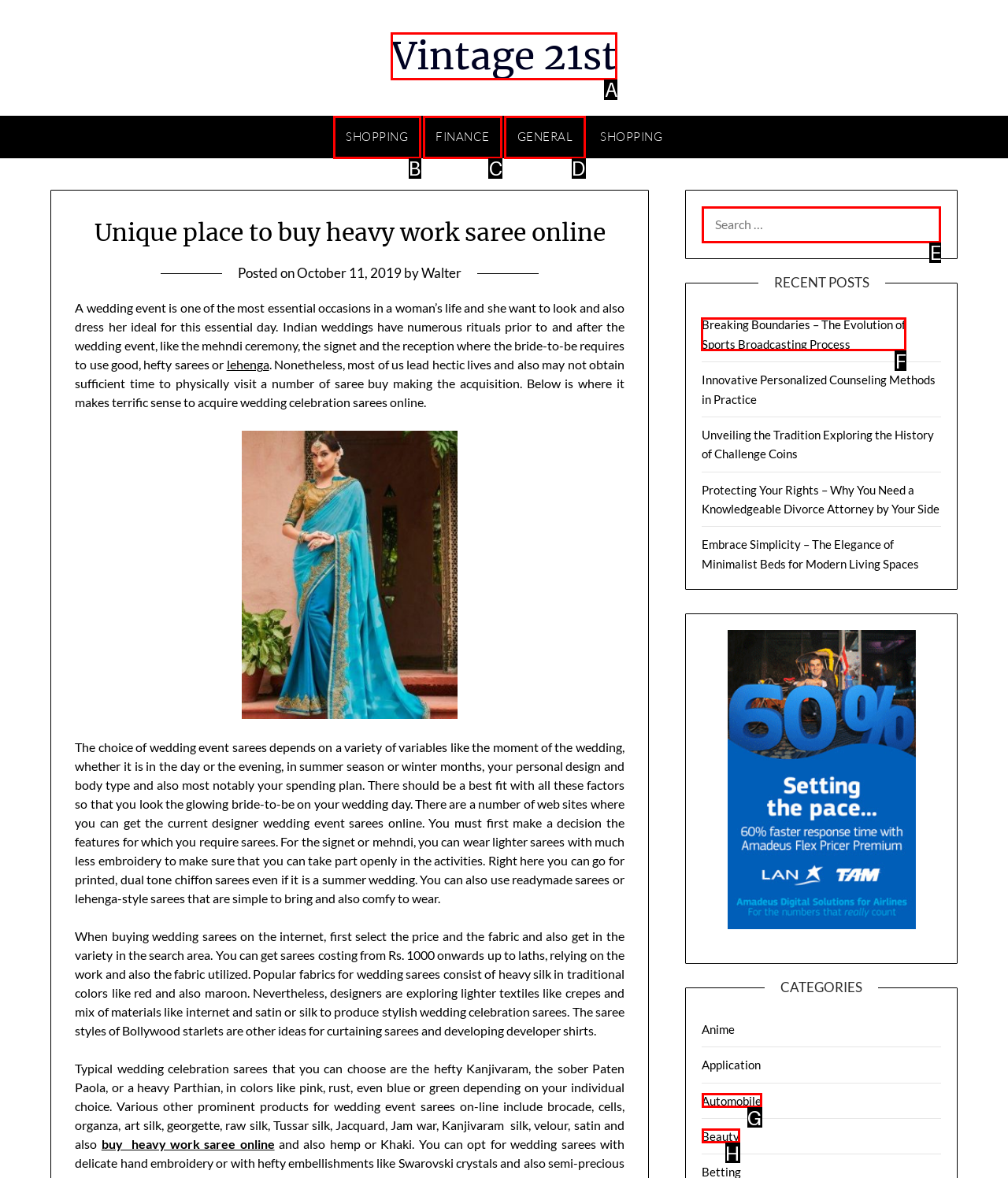Tell me which letter I should select to achieve the following goal: Read the post 'Breaking Boundaries – The Evolution of Sports Broadcasting Process'
Answer with the corresponding letter from the provided options directly.

F